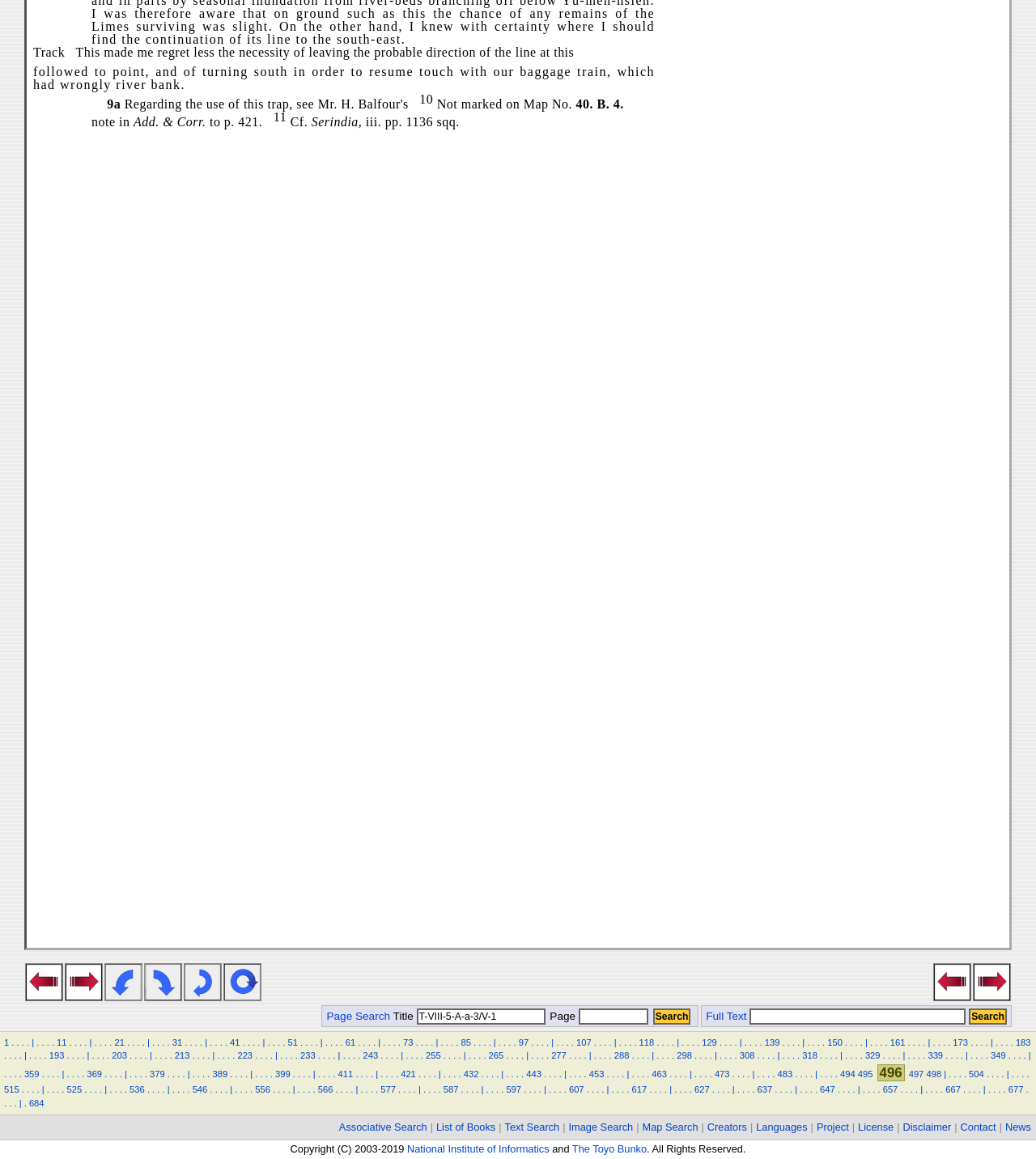Identify the bounding box coordinates of the section to be clicked to complete the task described by the following instruction: "Click Full Text". The coordinates should be four float numbers between 0 and 1, formatted as [left, top, right, bottom].

[0.681, 0.871, 0.721, 0.882]